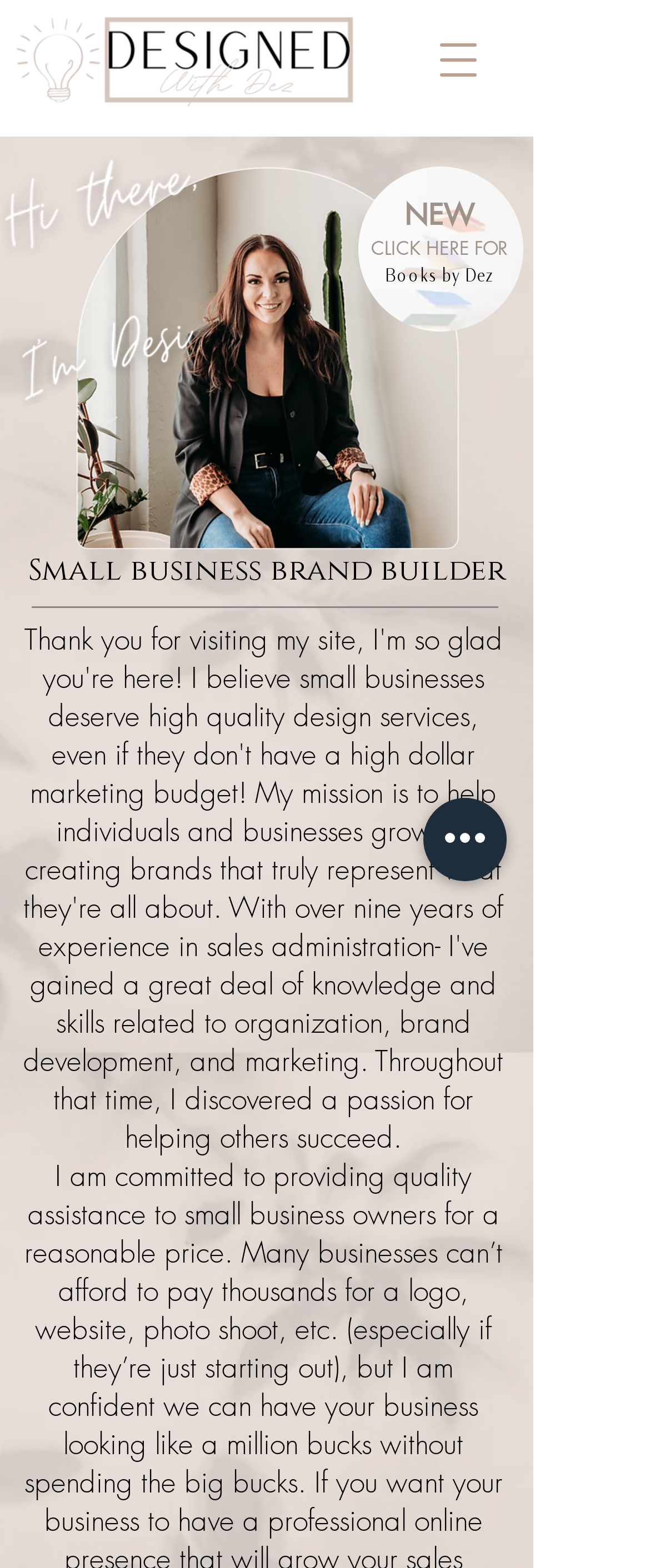Determine the webpage's heading and output its text content.

I specialize in small, service-based businesses